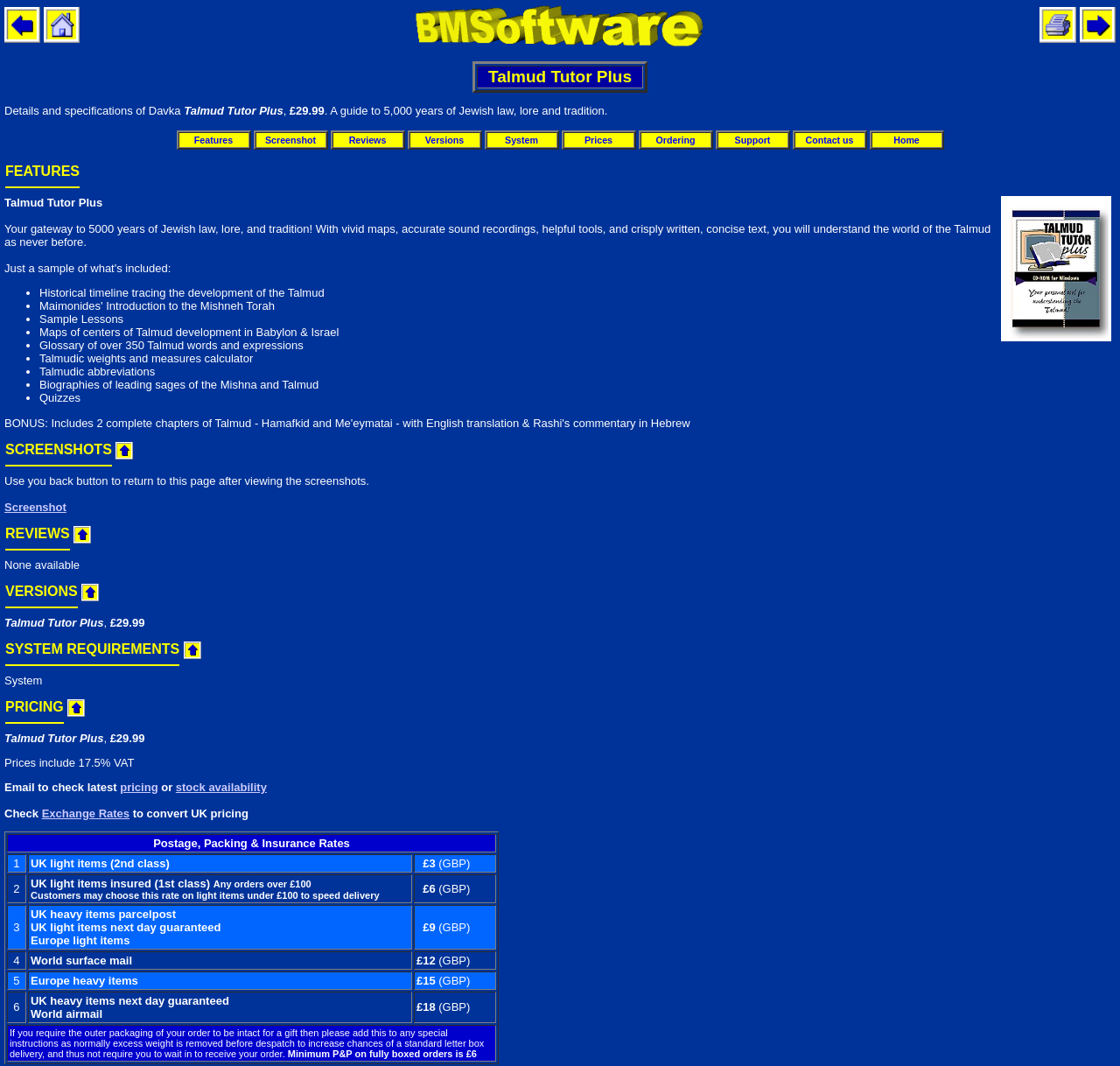Find the bounding box coordinates for the area that must be clicked to perform this action: "View product details".

[0.428, 0.063, 0.572, 0.081]